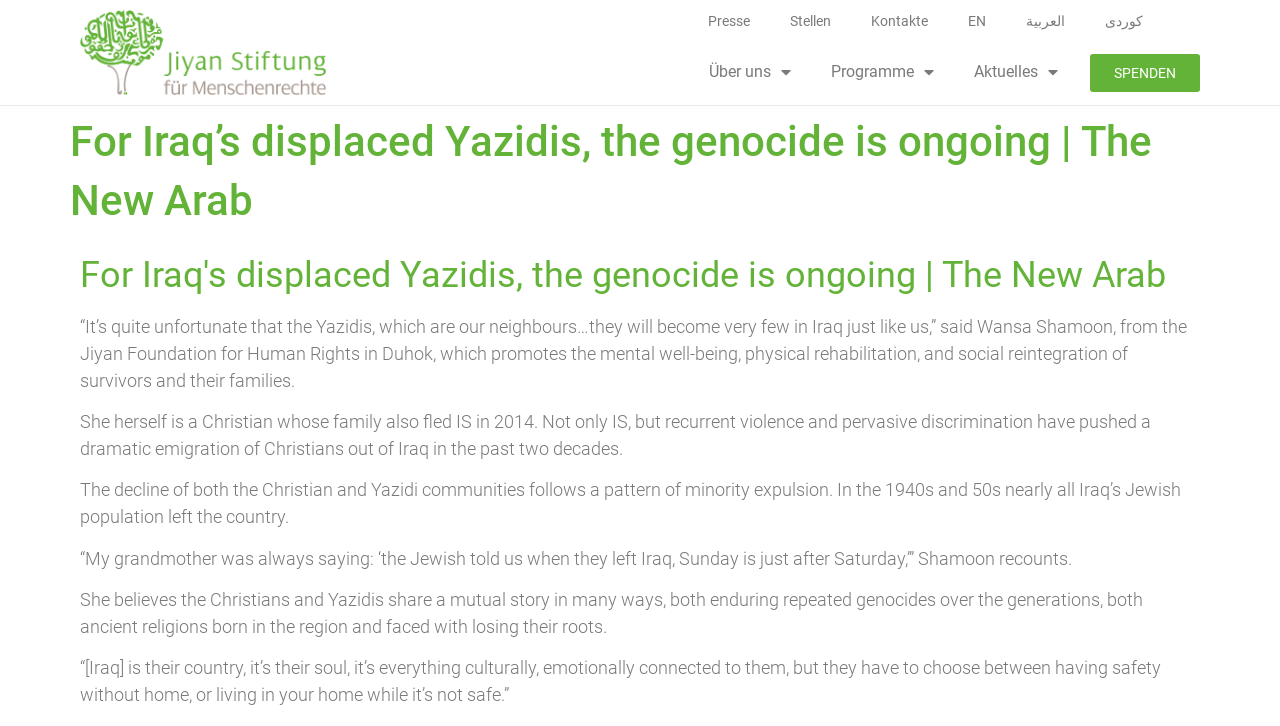What is the purpose of the 'Spenden' button?
Provide a fully detailed and comprehensive answer to the question.

The 'Spenden' button, which translates to 'Donate' in English, is likely intended for users to make a donation to the organization or cause mentioned on the webpage.